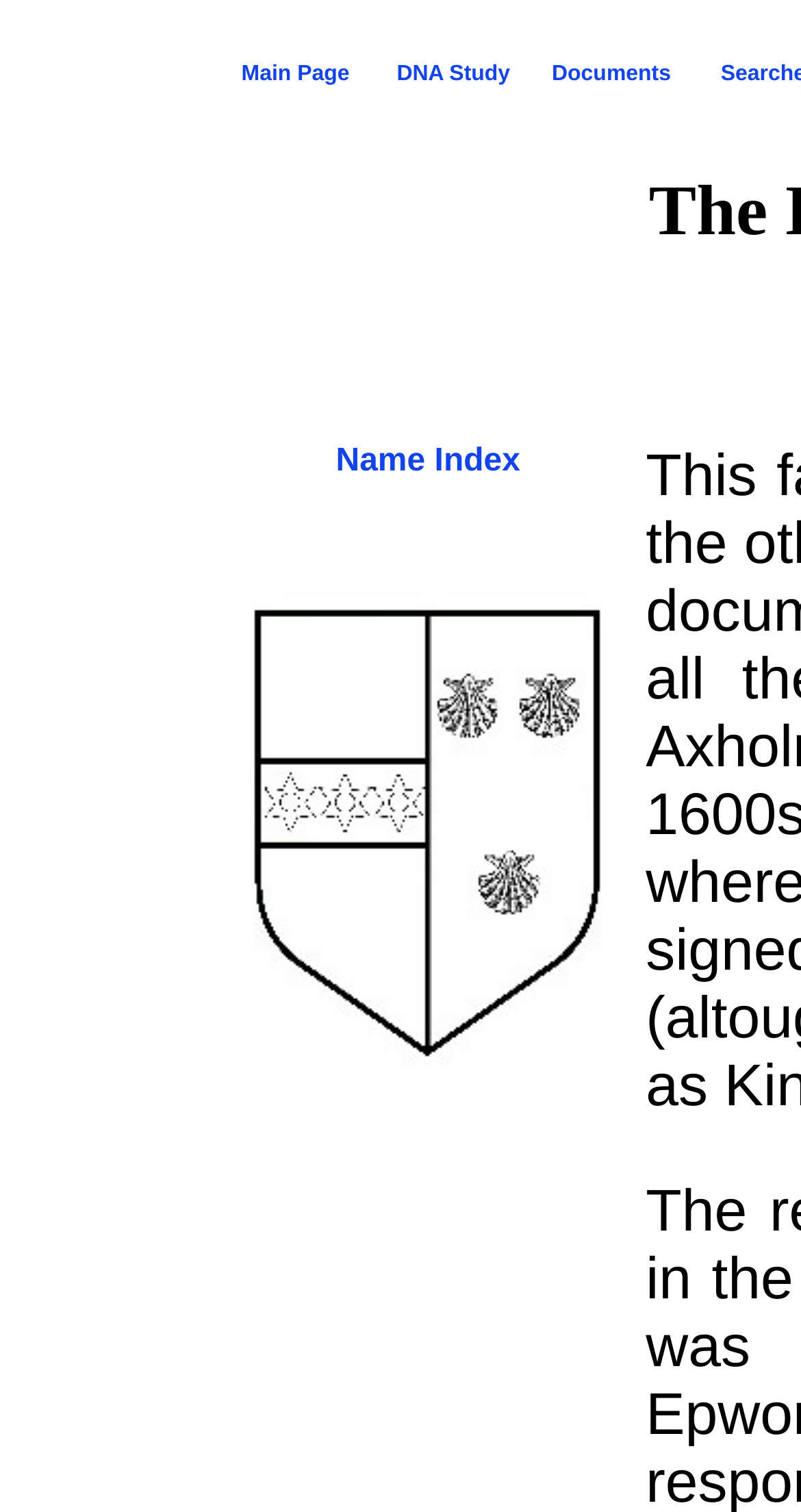Using details from the image, please answer the following question comprehensively:
How many links are in the top section?

By analyzing the top section of the webpage, I can see that there are three links: 'Main Page', 'DNA Study', and 'Documents', each located in its own table cell.